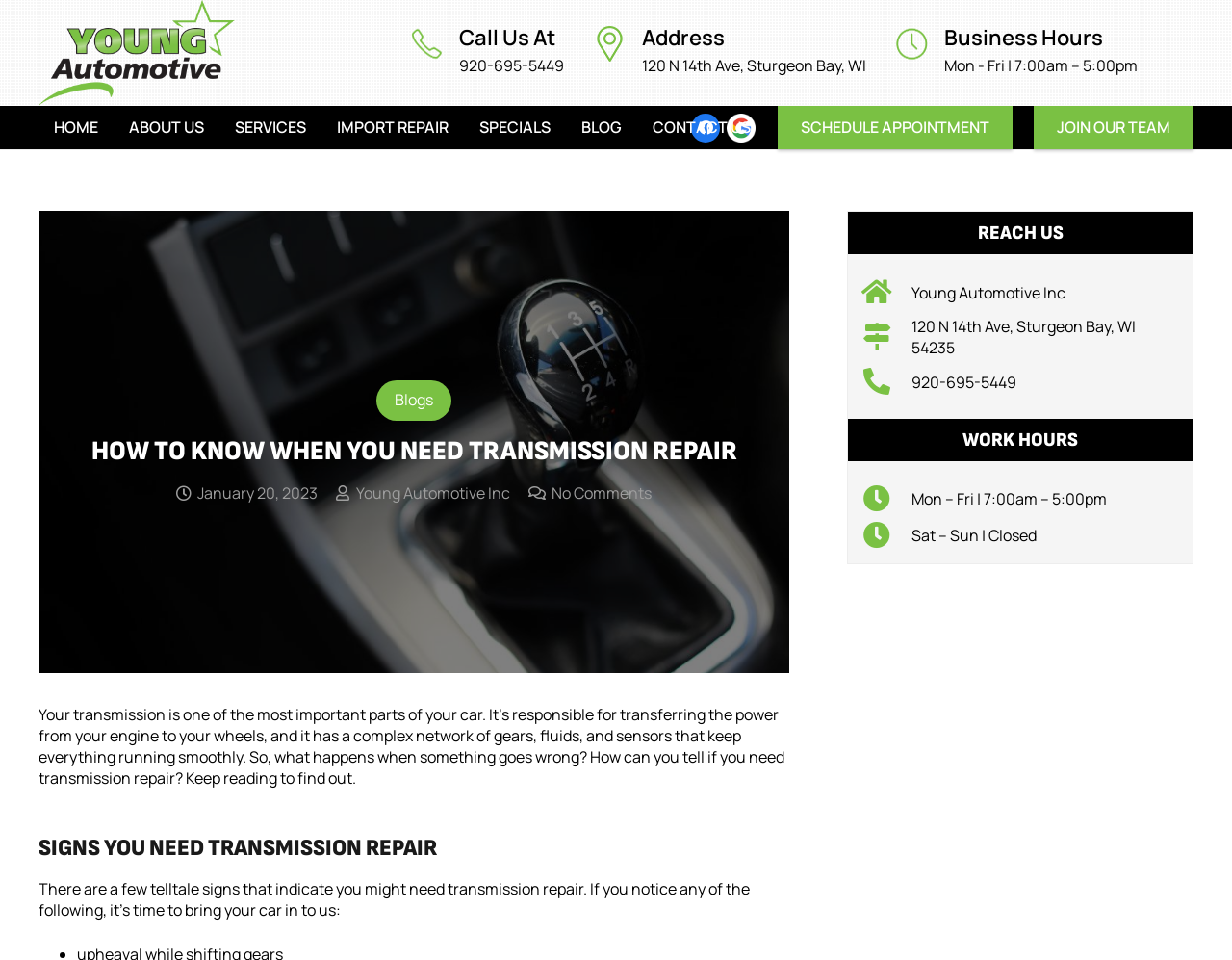What are some signs that indicate you need transmission repair?
Based on the image, please offer an in-depth response to the question.

I found the signs that indicate you need transmission repair by reading the section of the webpage titled 'SIGNS YOU NEED TRANSMISSION REPAIR', which explains that there are certain signs that indicate you might need transmission repair.